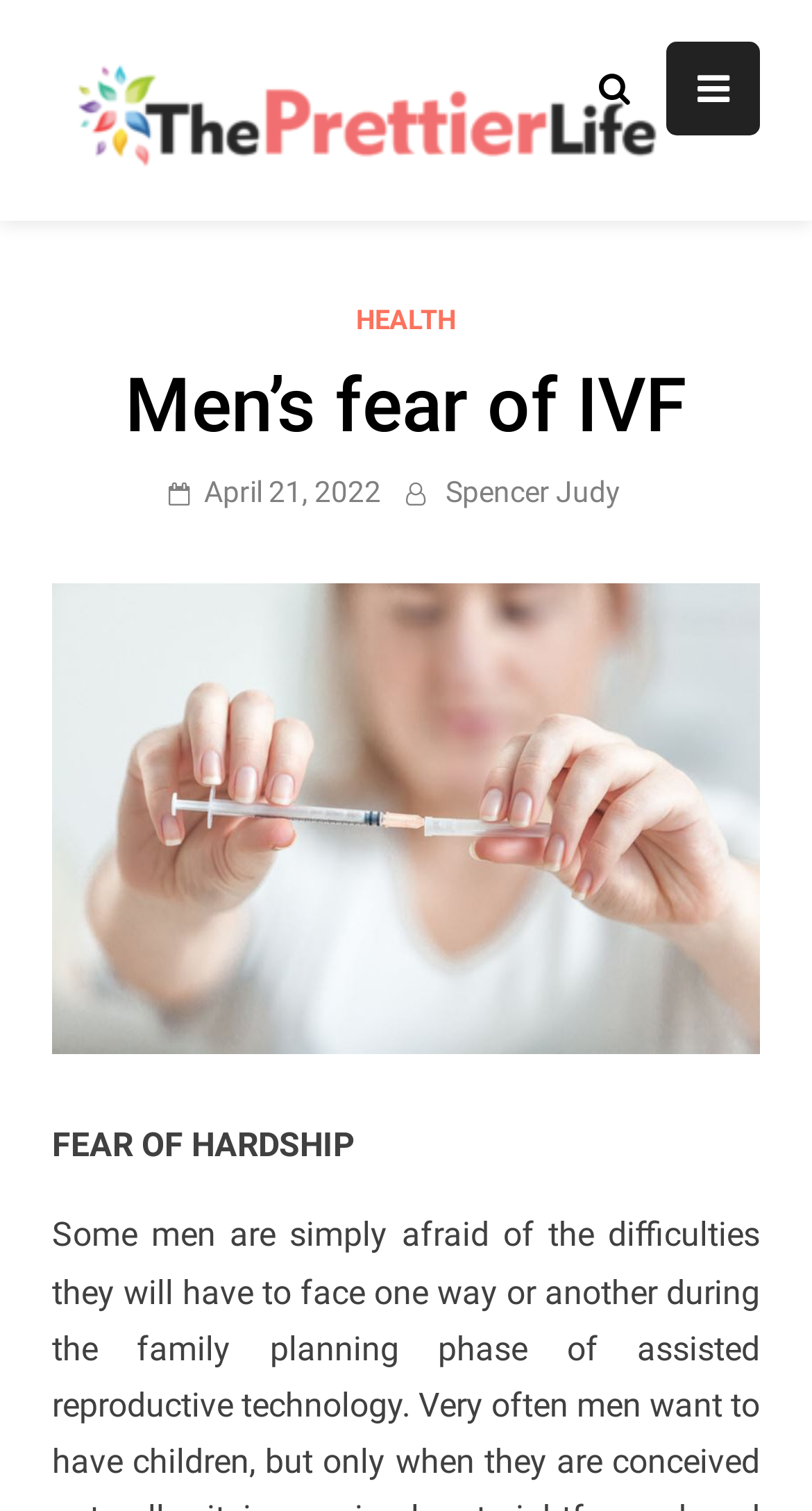Carefully examine the image and provide an in-depth answer to the question: What is the name of the website?

I determined the answer by looking at the link 'The Prettier Life' which is a child element of the Root Element, indicating that it is the name of the website.